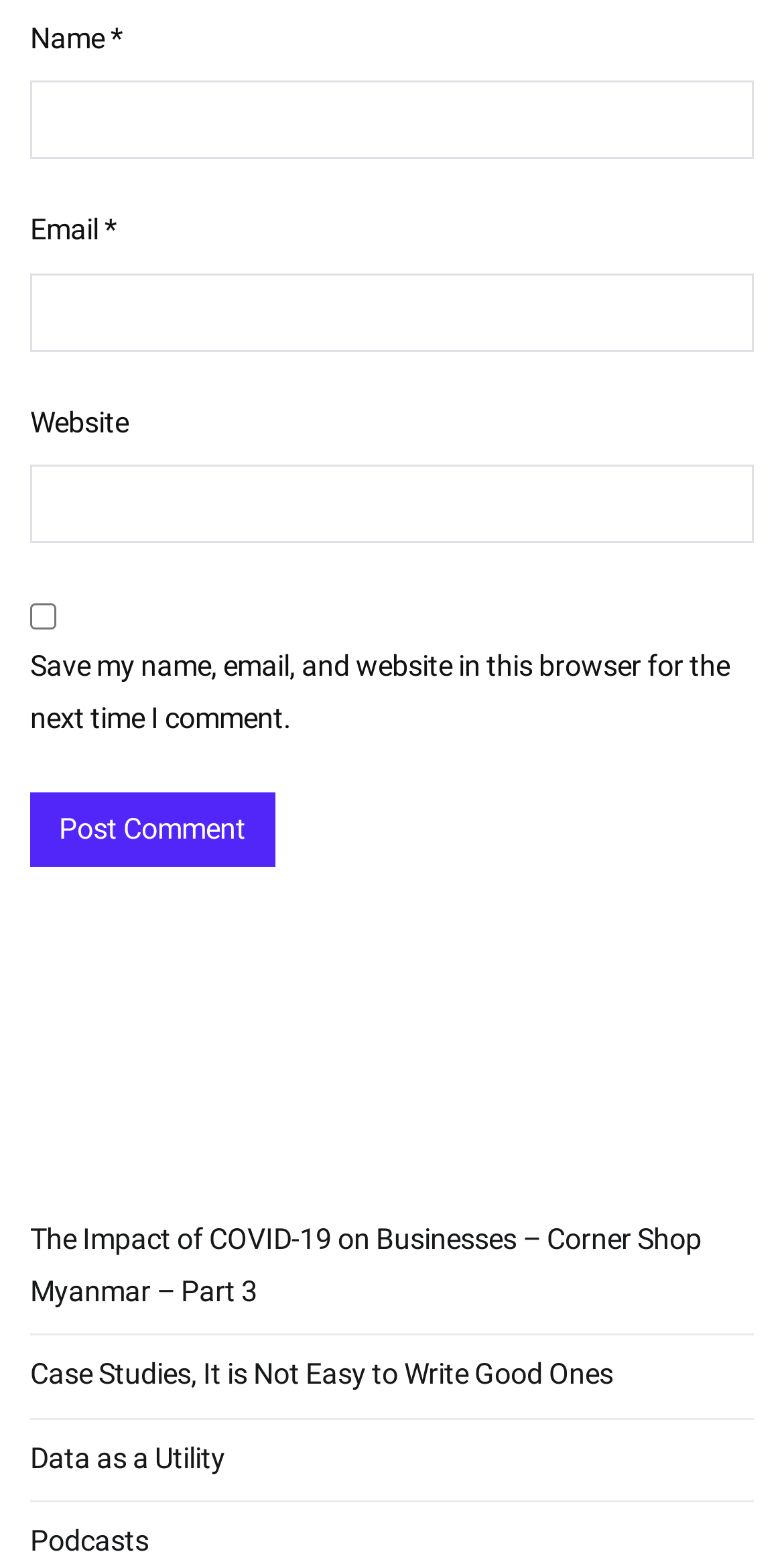Can you find the bounding box coordinates for the element that needs to be clicked to execute this instruction: "Input your email"? The coordinates should be given as four float numbers between 0 and 1, i.e., [left, top, right, bottom].

[0.038, 0.175, 0.962, 0.225]